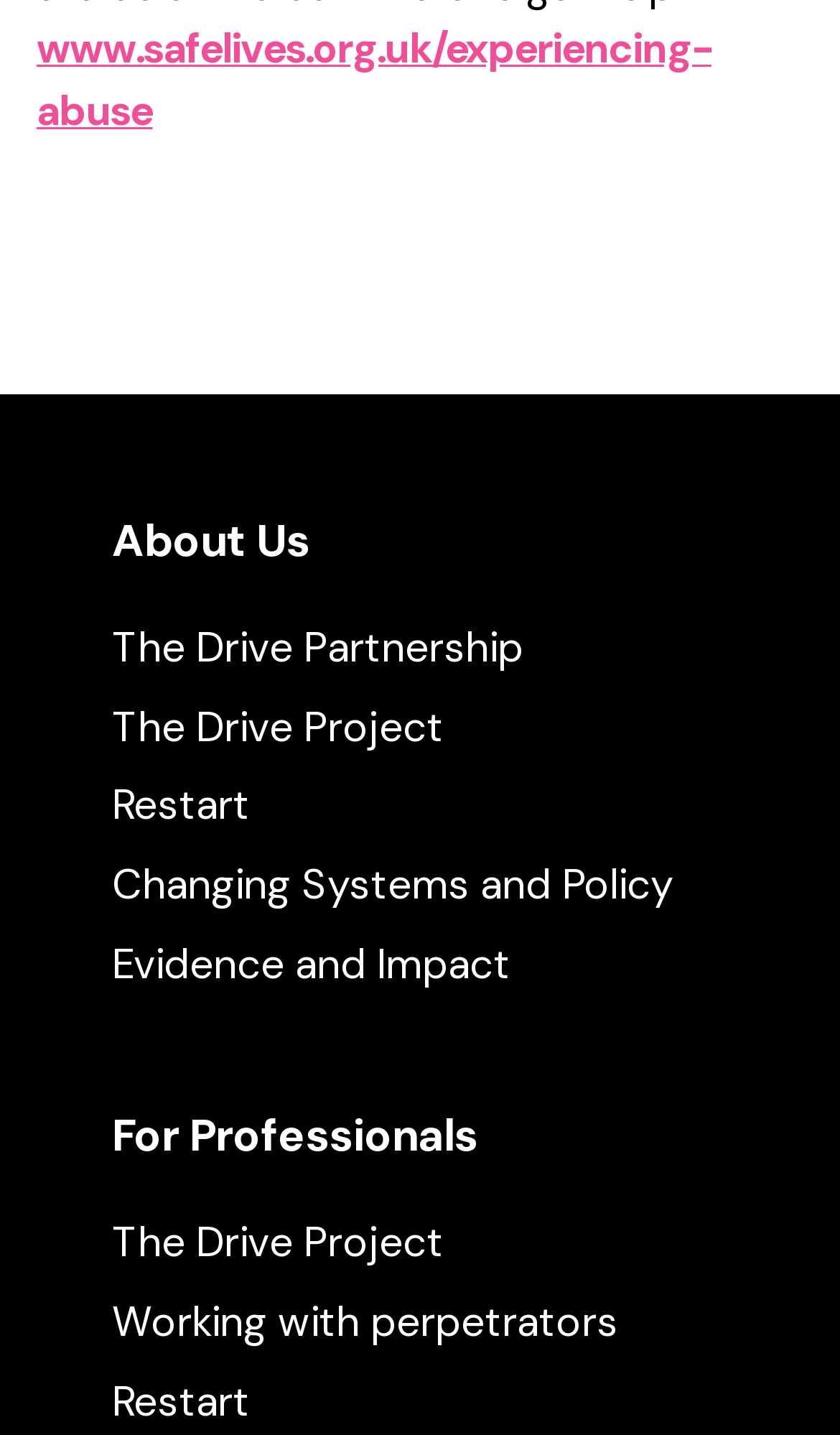How many links are under 'About Us'?
Using the picture, provide a one-word or short phrase answer.

5